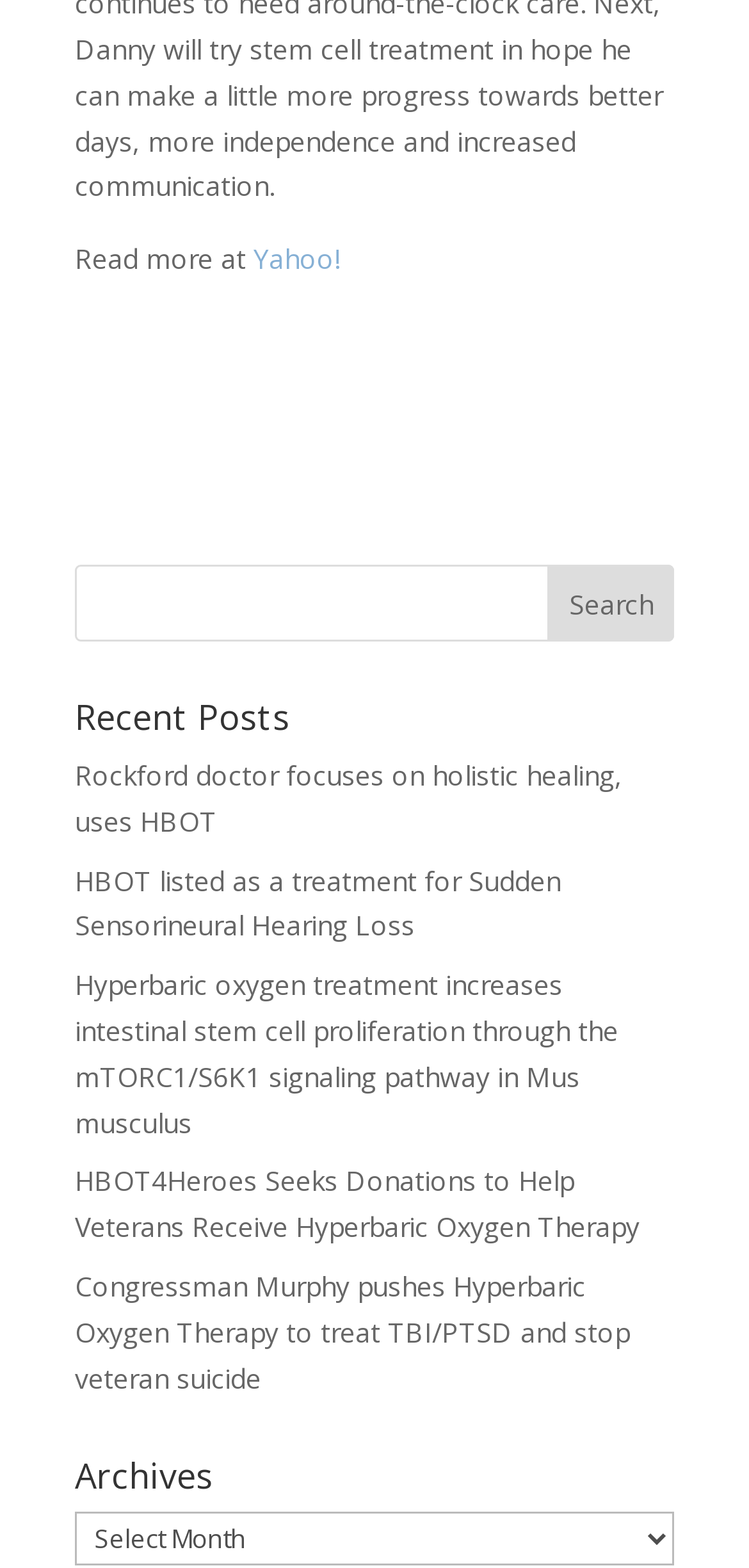Could you provide the bounding box coordinates for the portion of the screen to click to complete this instruction: "Read more about Infineon Technologies' job announcement"?

None